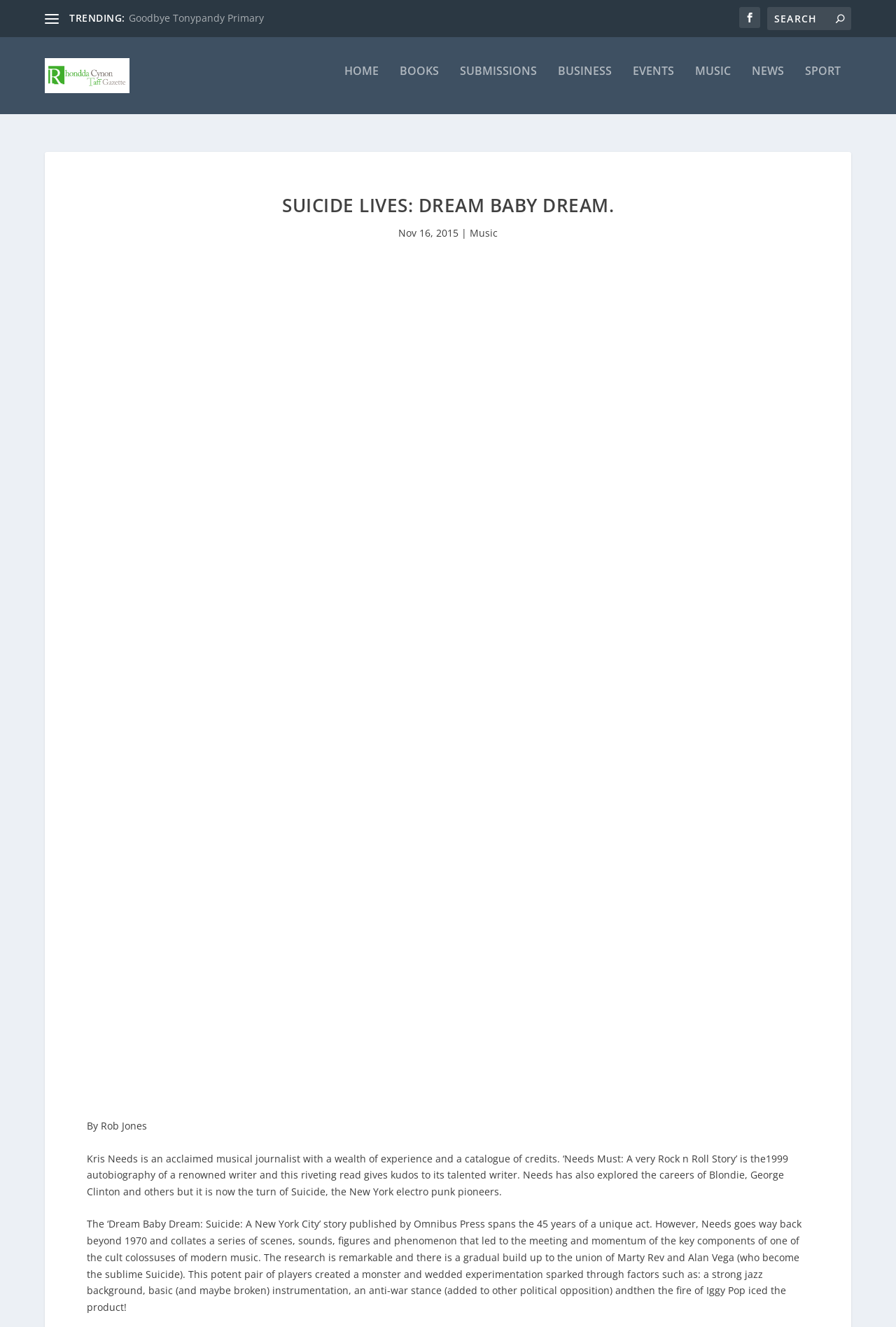Create an in-depth description of the webpage, covering main sections.

The webpage is a news article page from the Rhondda Cynon Taff Valleys News Website. At the top, there is a navigation menu with links to different sections of the website, including "HOME", "BOOKS", "SUBMISSIONS", "BUSINESS", "EVENTS", "MUSIC", "NEWS", and "SPORT". 

Below the navigation menu, there is a heading "SUICIDE LIVES: DREAM BABY DREAM." followed by a static text "Nov 16, 2015" and a link to "Music". 

On the left side of the page, there is a large image related to the article "Suicide Lives: Dream Baby Dream." which takes up most of the page's height. 

To the right of the image, there is a block of text written by Rob Jones, describing the book "Dream Baby Dream: Suicide: A New York City" by Kris Needs, which tells the story of the New York electro punk pioneers Suicide. The text provides a detailed summary of the book's content, including the research and the background of the band's formation.

At the top-right corner of the page, there is a search bar with a button and a link to "Rhondda Cynon Taff Valleys News Website" accompanied by an image. There is also a trending section with a link to "Goodbye Tonypandy Primary" and a social media icon.